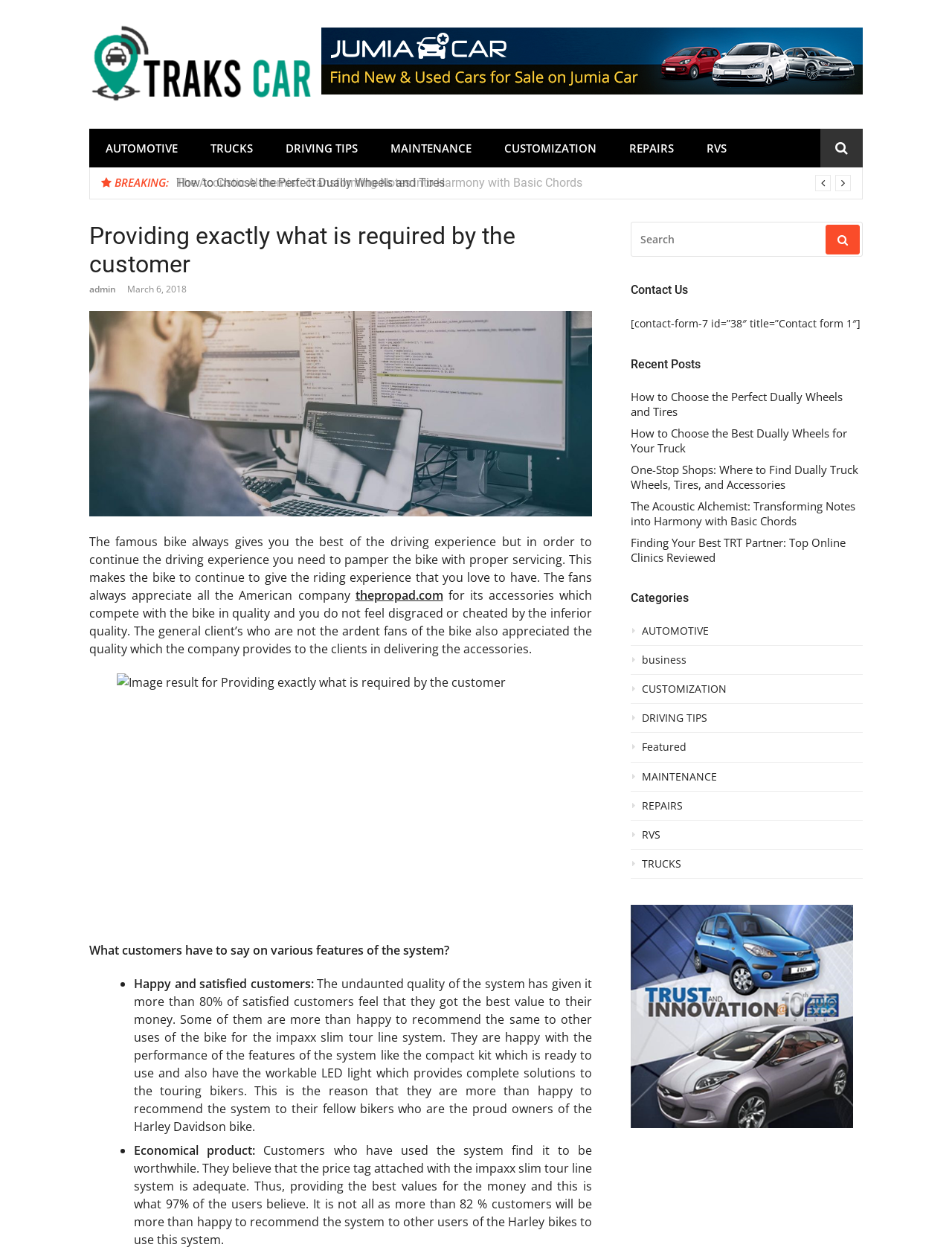Please extract the webpage's main title and generate its text content.

Providing exactly what is required by the customer